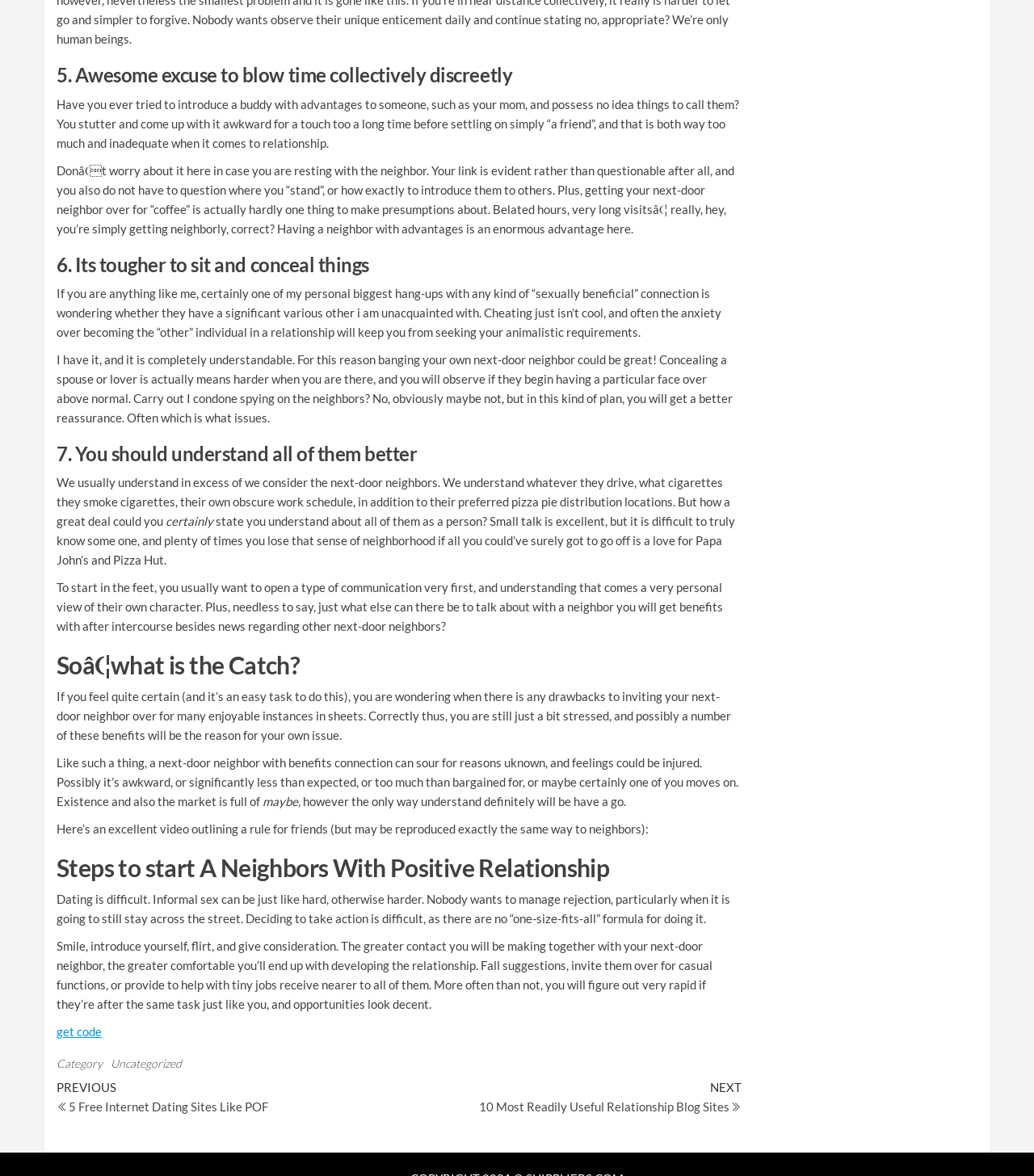Based on the image, please respond to the question with as much detail as possible:
What is the advantage of having a neighbor with benefits?

According to the article, one of the advantages of having a neighbor with benefits is that it is harder for them to hide things, such as a spouse or lover, since you can observe their behavior and interactions more easily.